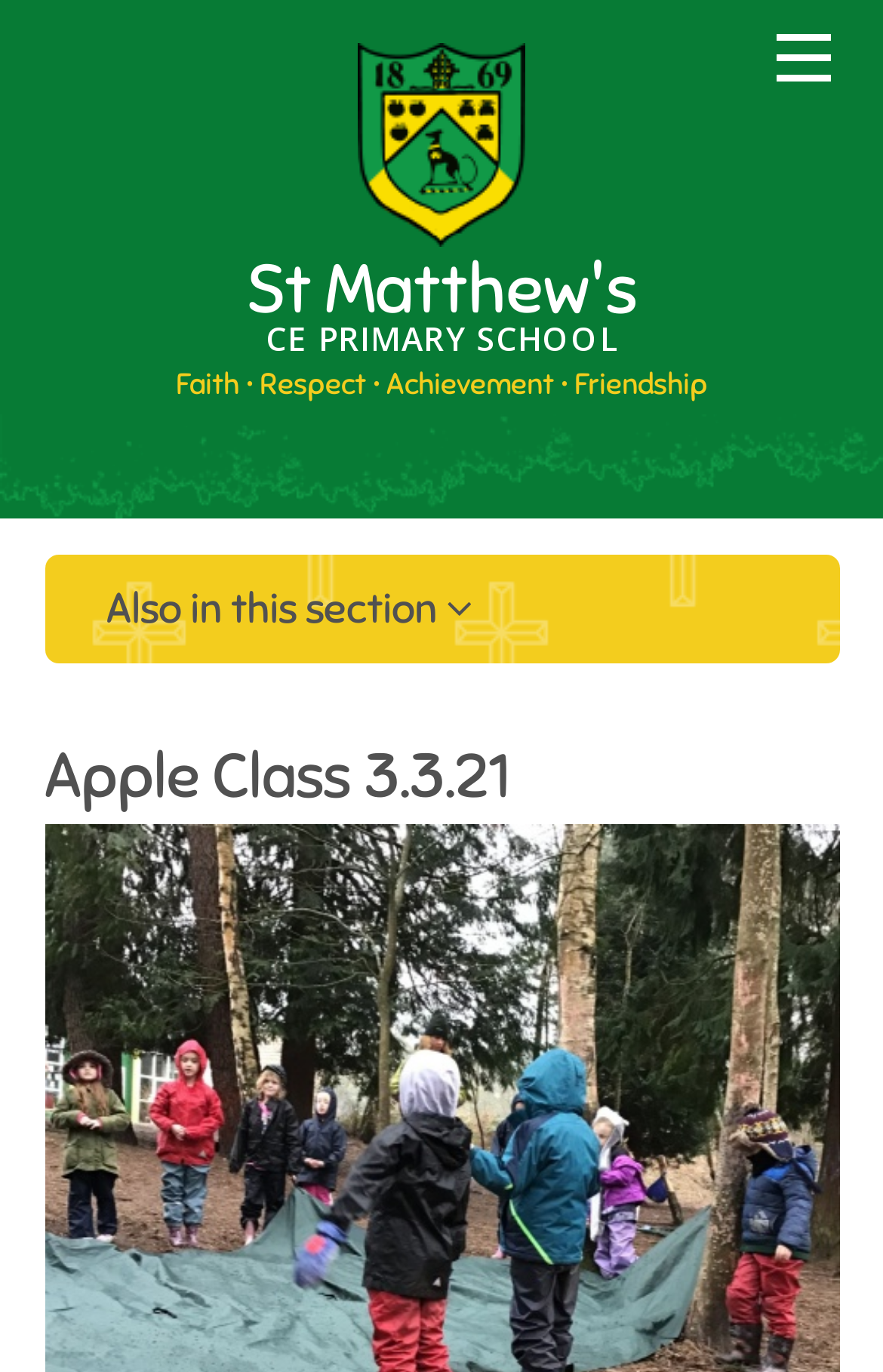What is the icon next to each navigation link?
Please respond to the question with a detailed and thorough explanation.

I examined the button elements next to each navigation link and found that they all contain the icon 'uf107', which is likely to be an arrow or a dropdown indicator.